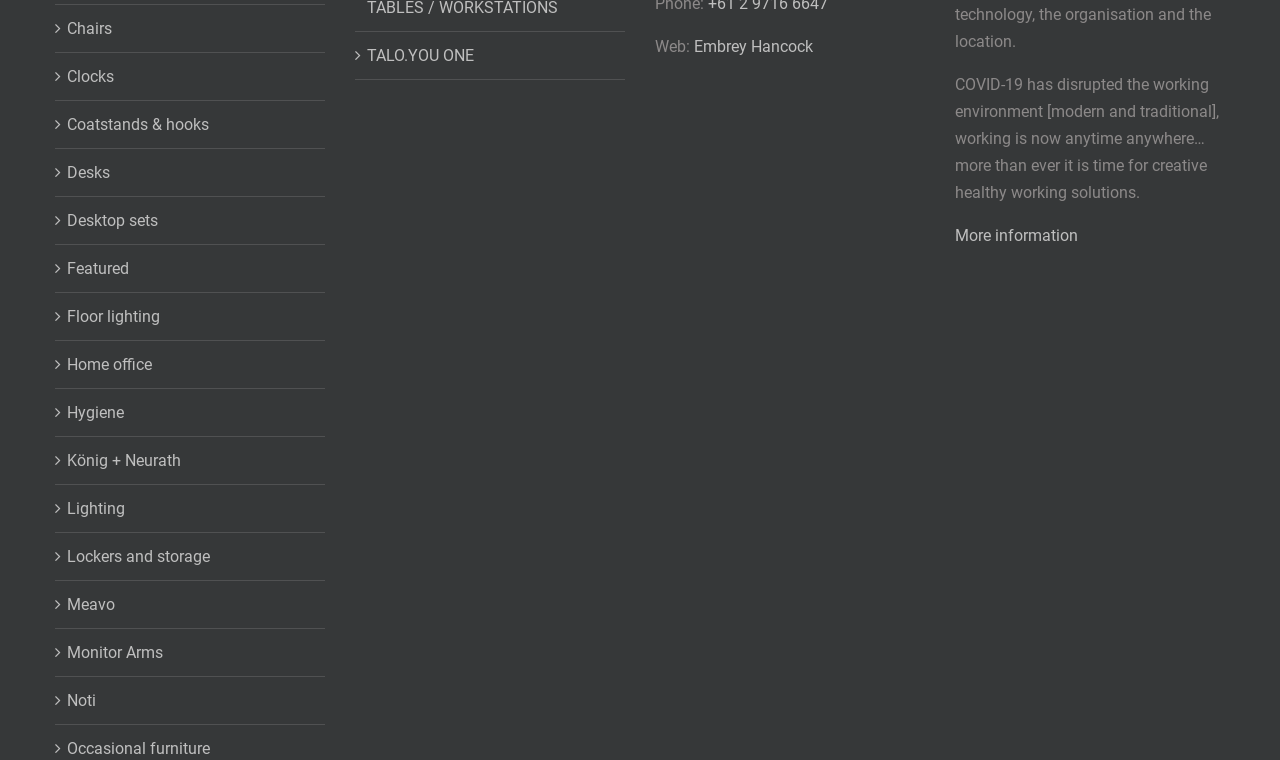Provide your answer in one word or a succinct phrase for the question: 
What is the topic of the text?

Working environment